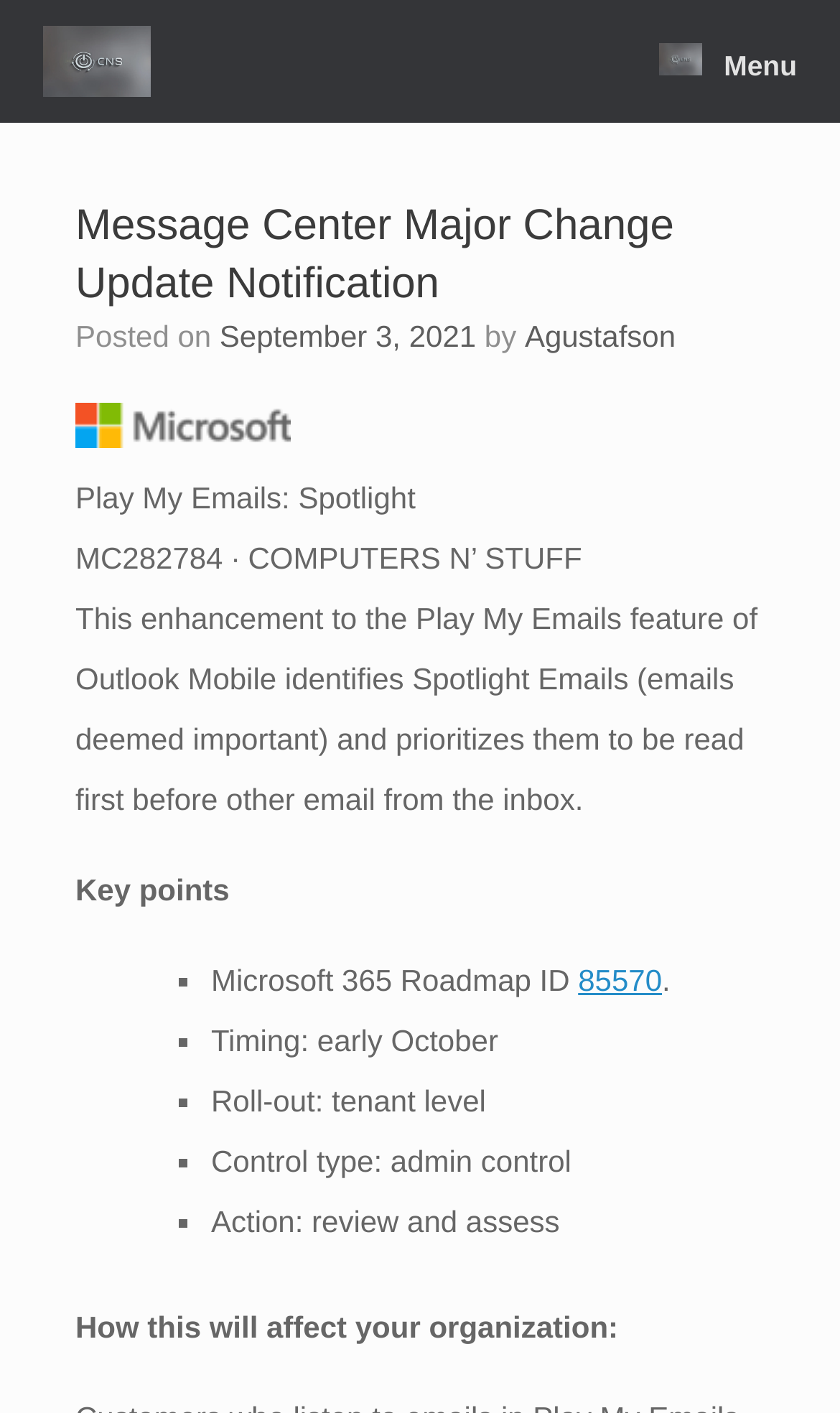Utilize the information from the image to answer the question in detail:
What is the timing of the roll-out?

The timing of the roll-out is mentioned in the list of details below the main heading. The third item in the list mentions 'Timing: early October'.